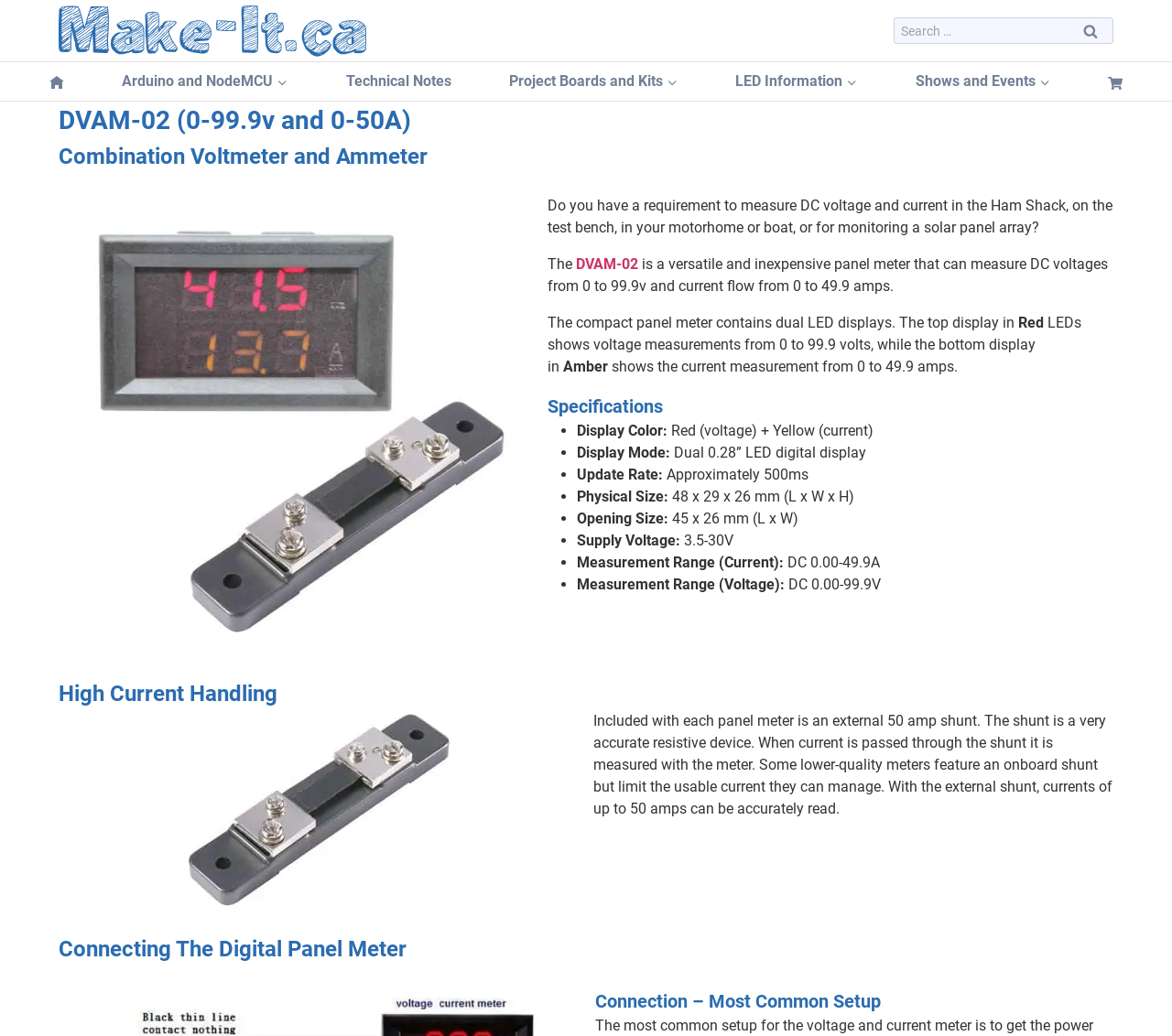Please find the bounding box coordinates of the clickable region needed to complete the following instruction: "Click the Search for: input field". The bounding box coordinates must consist of four float numbers between 0 and 1, i.e., [left, top, right, bottom].

[0.762, 0.017, 0.95, 0.042]